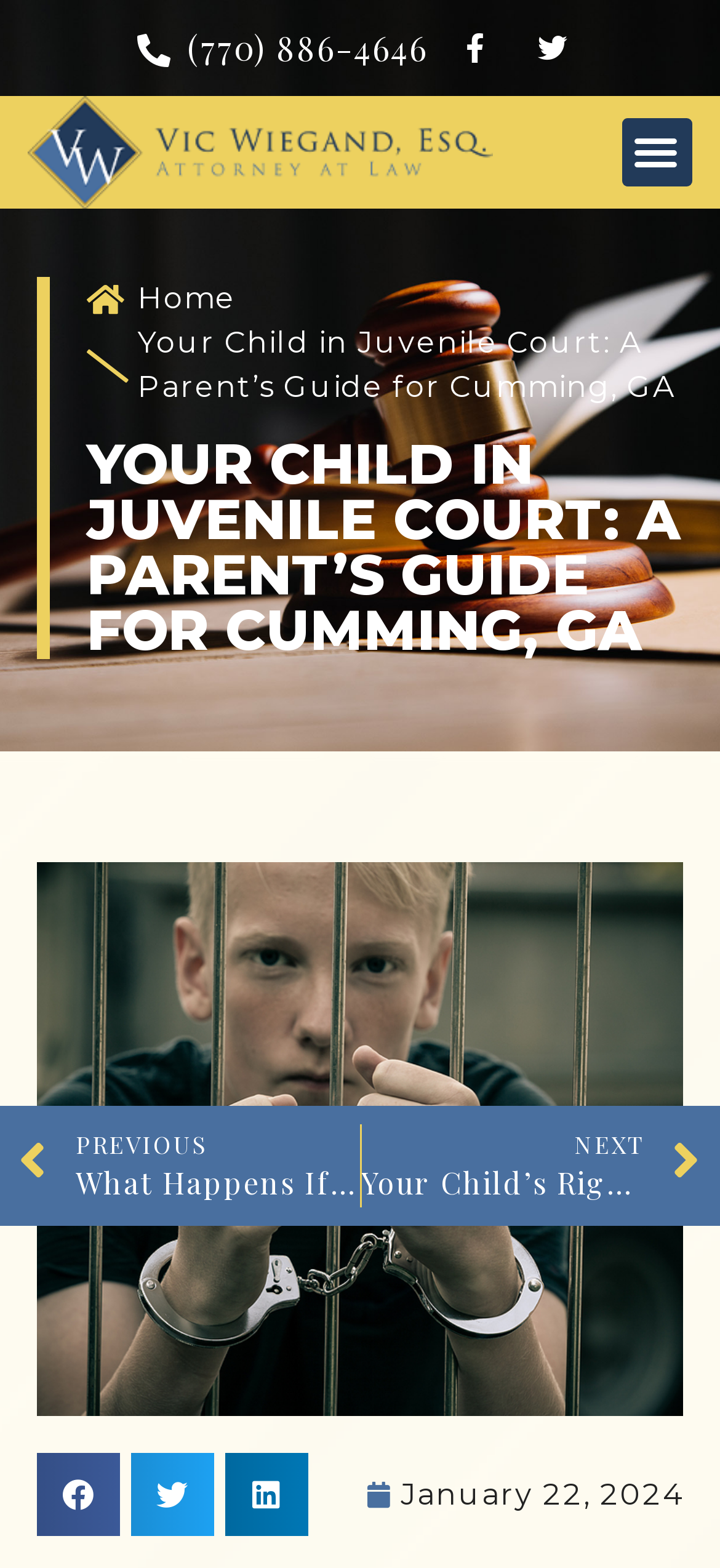Identify the bounding box coordinates of the region I need to click to complete this instruction: "Go to the home page".

[0.121, 0.177, 0.327, 0.205]